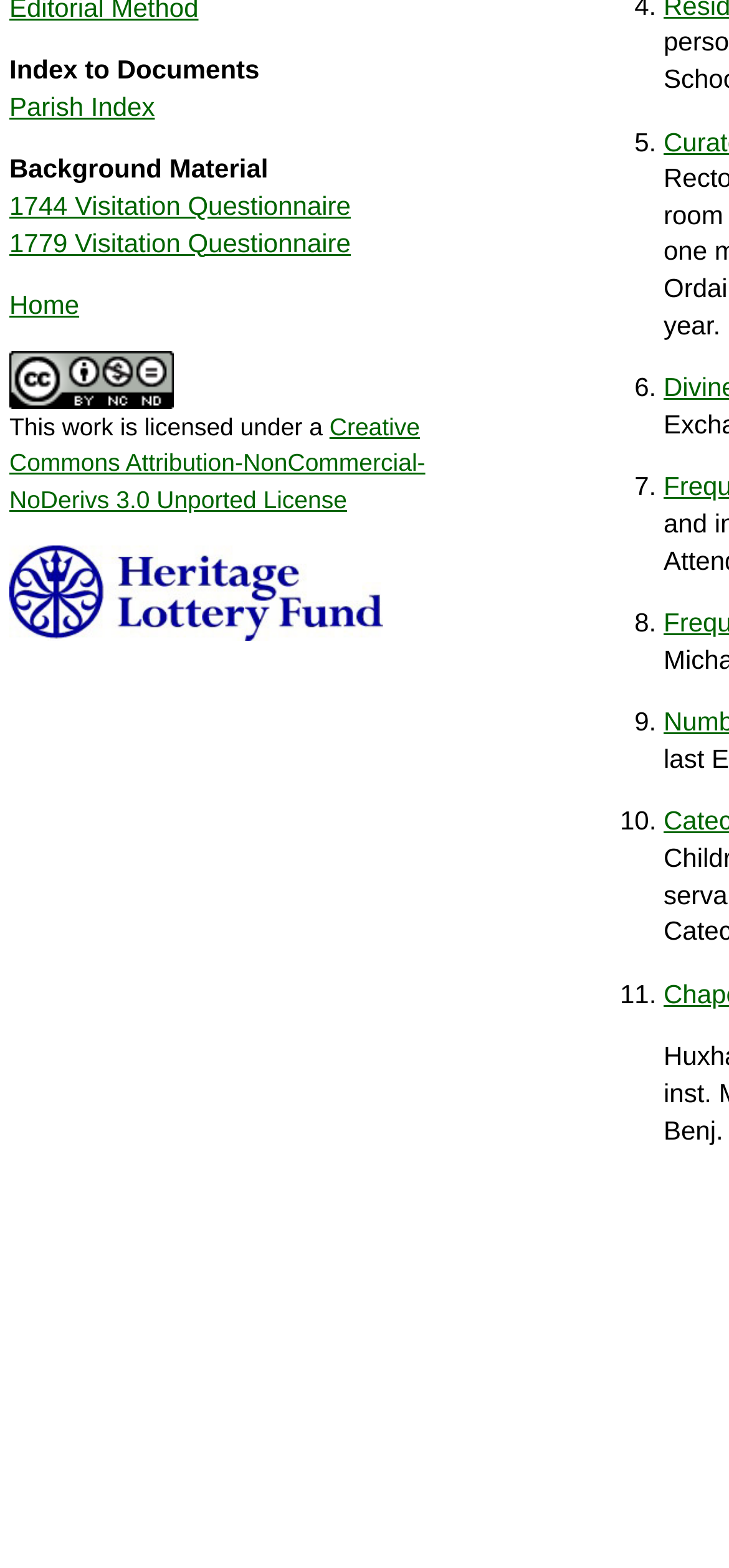Locate the bounding box coordinates for the element described below: "incrontab -l". The coordinates must be four float values between 0 and 1, formatted as [left, top, right, bottom].

None